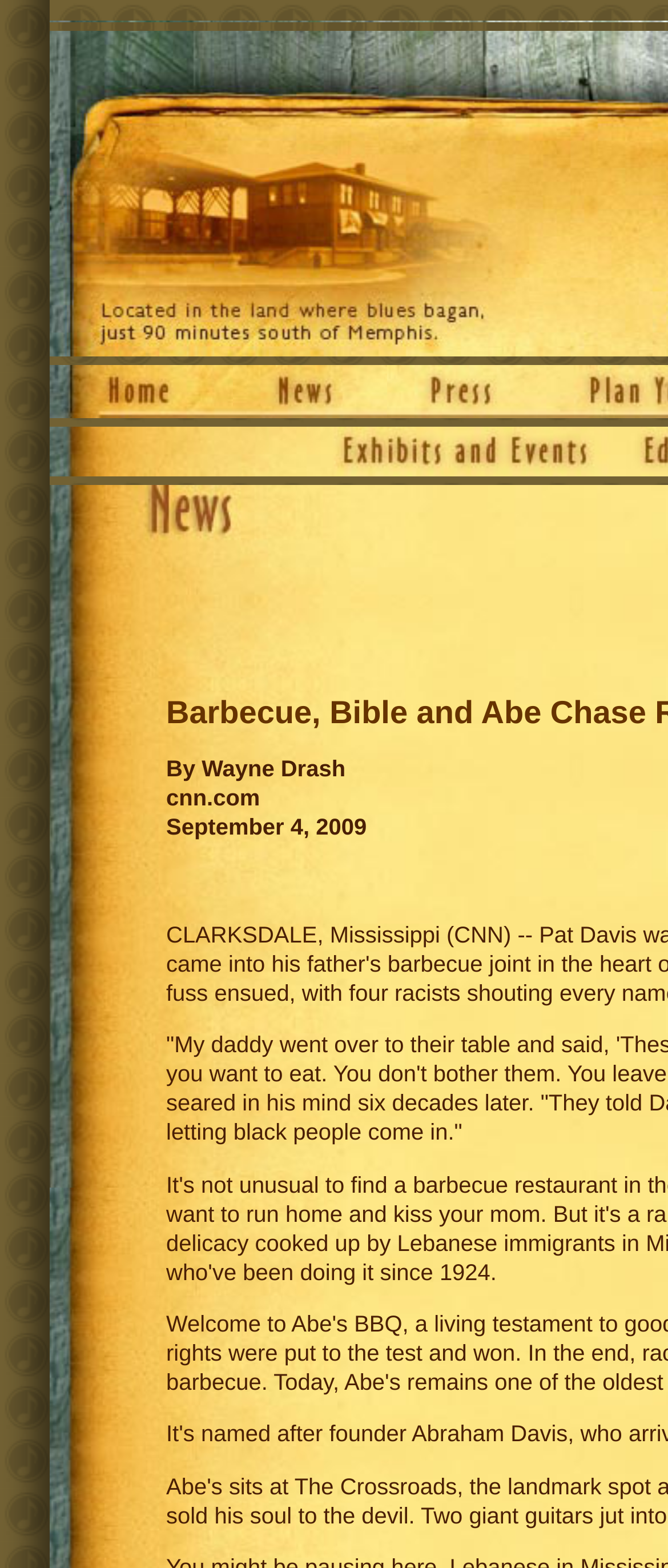Write a detailed summary of the webpage, including text, images, and layout.

The webpage appears to be an article or blog post about a personal experience related to racism in a barbecue joint in the Mississippi Delta in 1947. 

At the top of the page, there are three links aligned horizontally, taking up about a quarter of the page's width each. 

Below these links, there are two more links, also aligned horizontally, but taking up more space than the previous ones. The second link from the left has a date "September 4, 2009" written next to it, which might indicate the publication date of the article.

The overall structure of the webpage suggests that it is a written piece with some navigation links at the top, and the main content is likely to be a personal narrative or anecdote about the author's experience in the Mississippi Delta.